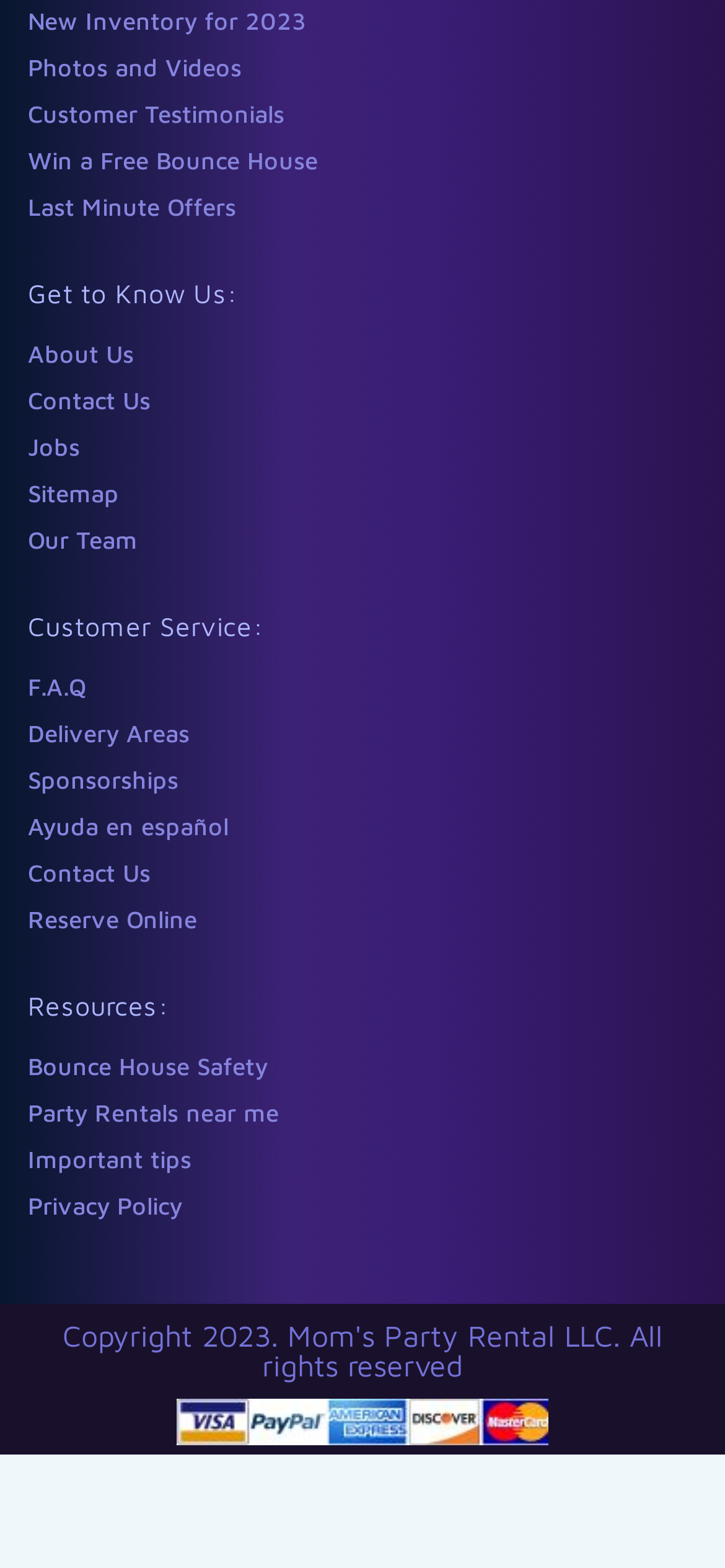What is the theme of the website?
Can you provide a detailed and comprehensive answer to the question?

Based on the links and headings on the webpage, it appears to be a website related to bounce house rentals and party services. The presence of links like 'New Inventory for 2023', 'Photos and Videos', and 'Party Rentals near me' suggests that the website is focused on providing bounce house rentals and related services.